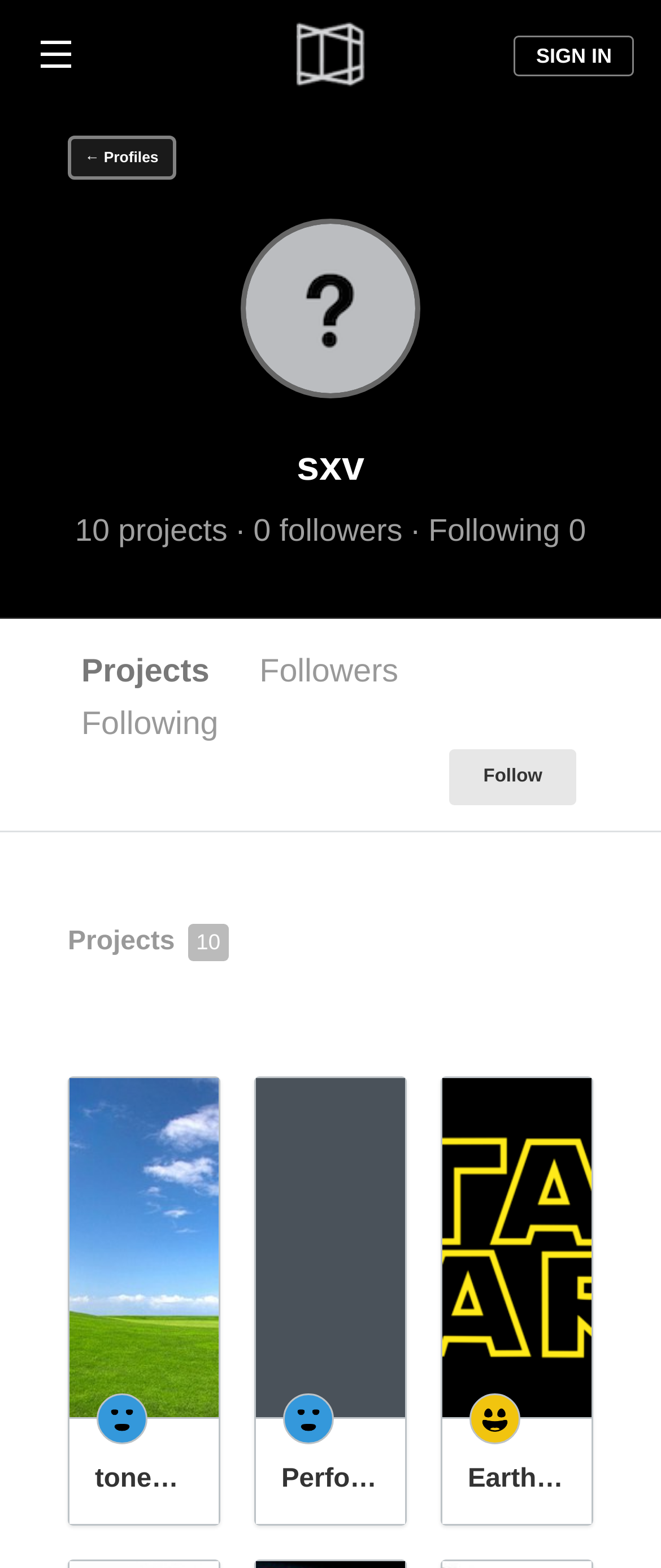Refer to the image and provide an in-depth answer to the question:
What is the name of the third collaborator on the 'Earth Wars' project?

The name of the third collaborator on the 'Earth Wars' project can be found in the link element with the text 'Dominic Liu' which is located in the project details section of the 'Earth Wars' project, indicating that the third collaborator is Dominic Liu.